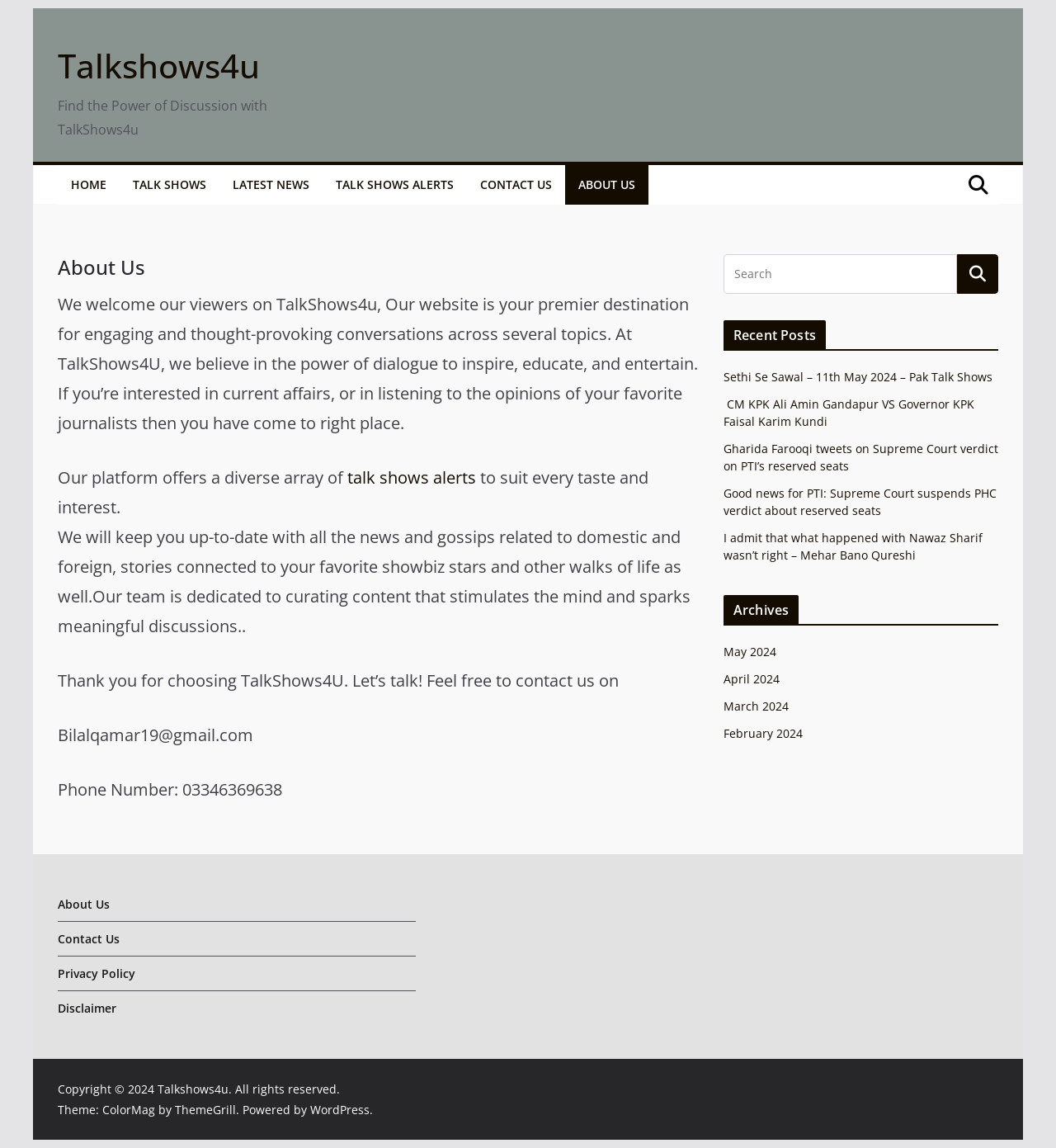Locate the bounding box coordinates of the clickable element to fulfill the following instruction: "View the About the TCC page". Provide the coordinates as four float numbers between 0 and 1 in the format [left, top, right, bottom].

None